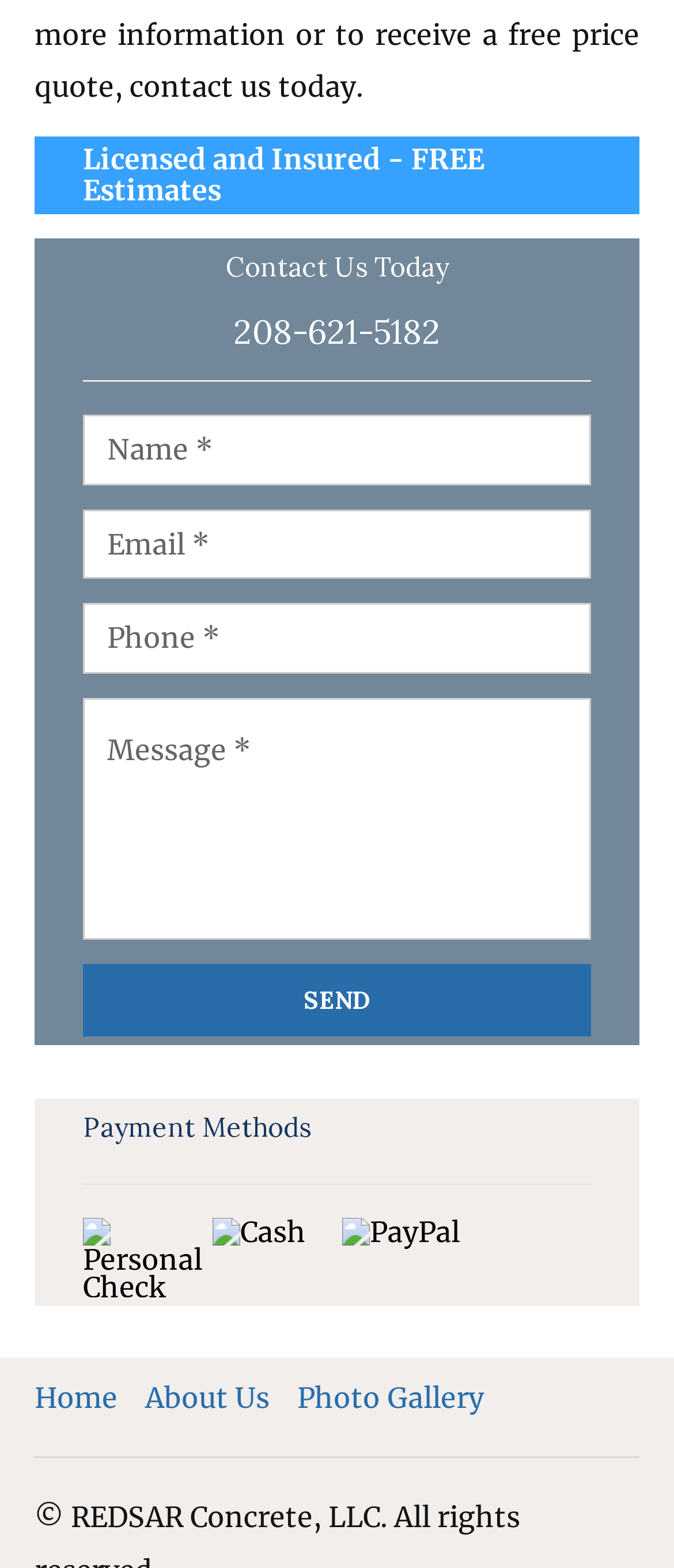Please identify the bounding box coordinates of the clickable area that will fulfill the following instruction: "Click the Home link". The coordinates should be in the format of four float numbers between 0 and 1, i.e., [left, top, right, bottom].

[0.051, 0.88, 0.174, 0.903]